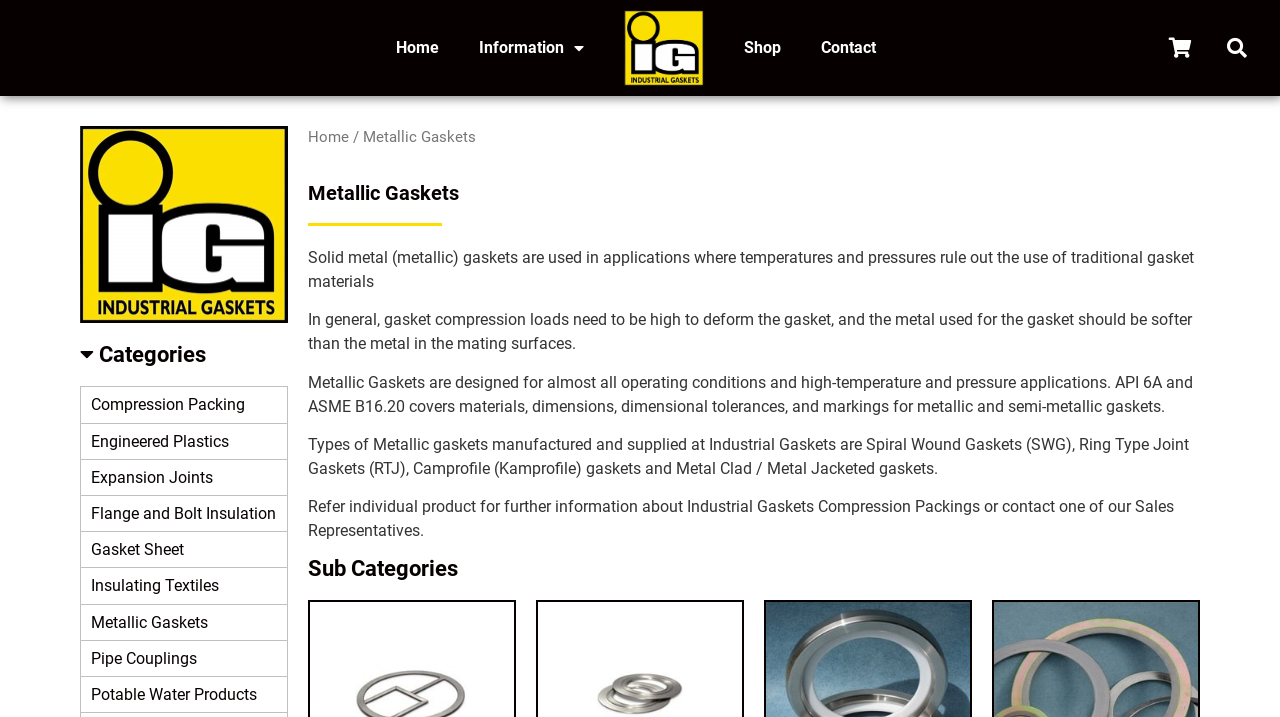Could you highlight the region that needs to be clicked to execute the instruction: "Contact Industrial Gaskets"?

[0.626, 0.035, 0.7, 0.099]